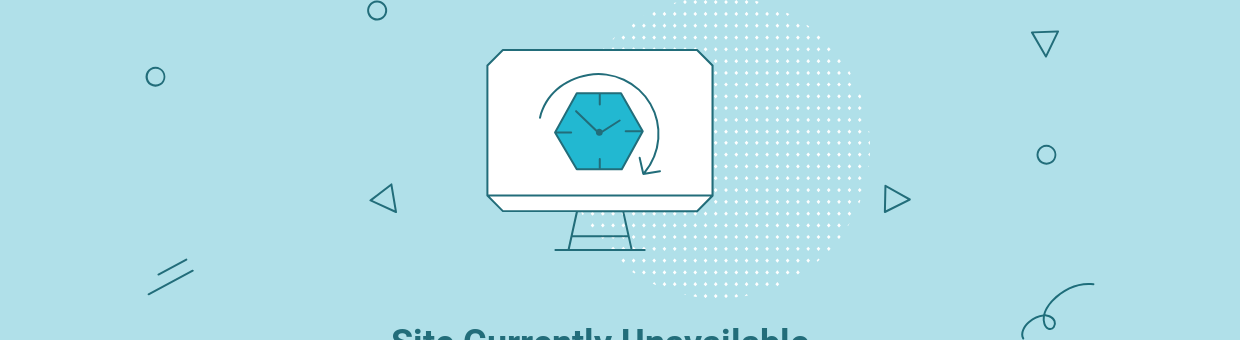Explain the image in a detailed way.

The image features a stylized representation of a computer monitor displaying an icon of a hexagon with a circular arrow, symbolizing a loading or refresh process. Surrounding the monitor are various playful geometric shapes and dots, set against a soothing light blue background. Beneath the monitor is the text "Site Currently Unavailable," clearly indicating that the website cannot be accessed at this moment. This design combines modern aesthetics with a clear message about the site's status, offering a visually engaging representation of an error state.